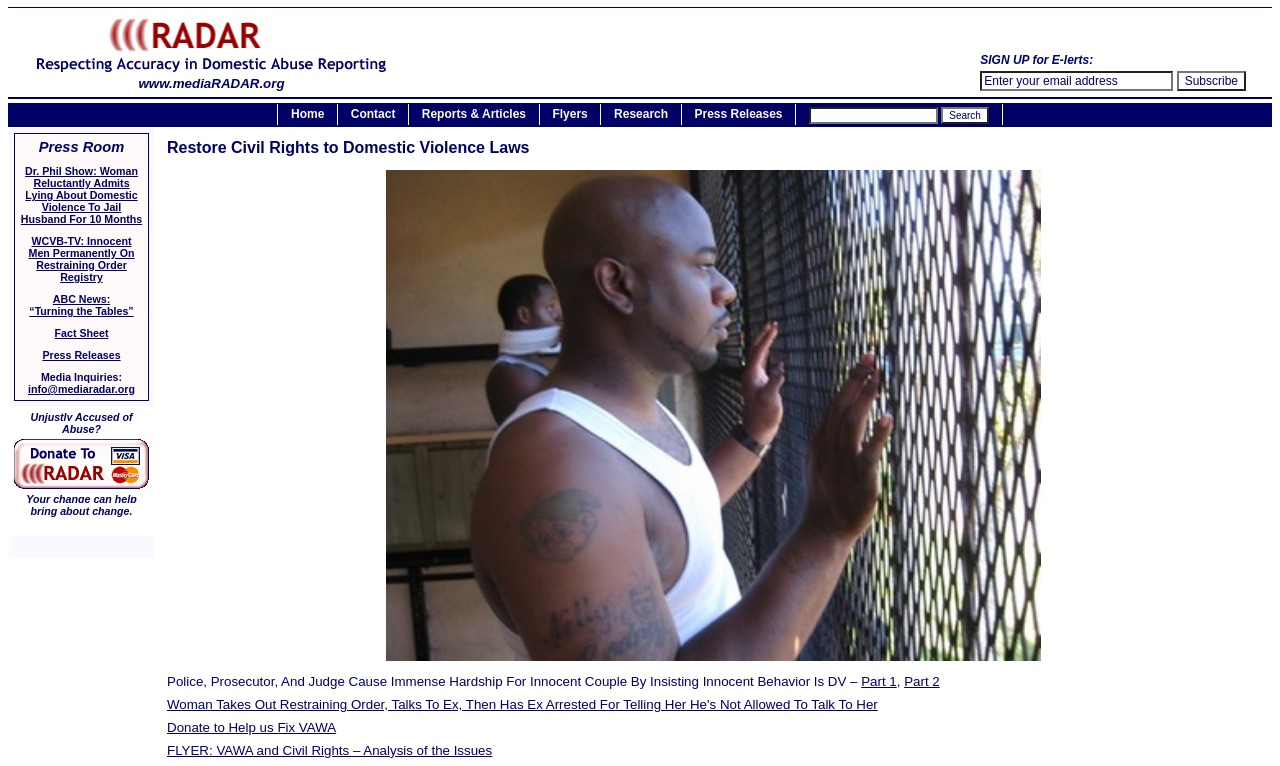Can you provide the bounding box coordinates for the element that should be clicked to implement the instruction: "Search"?

[0.735, 0.139, 0.773, 0.161]